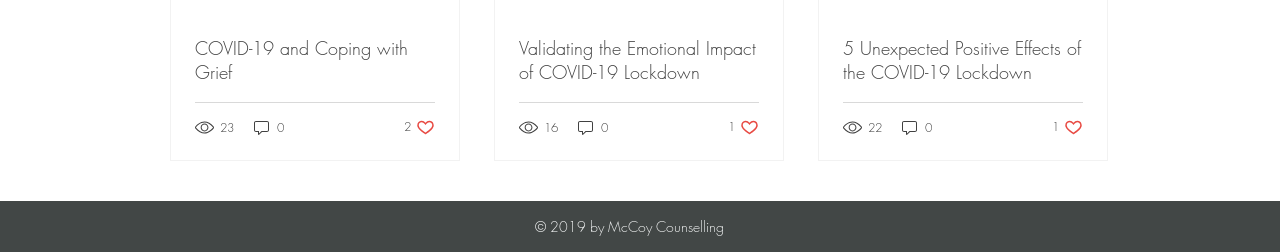How many likes does the third post have?
Based on the screenshot, respond with a single word or phrase.

1 like